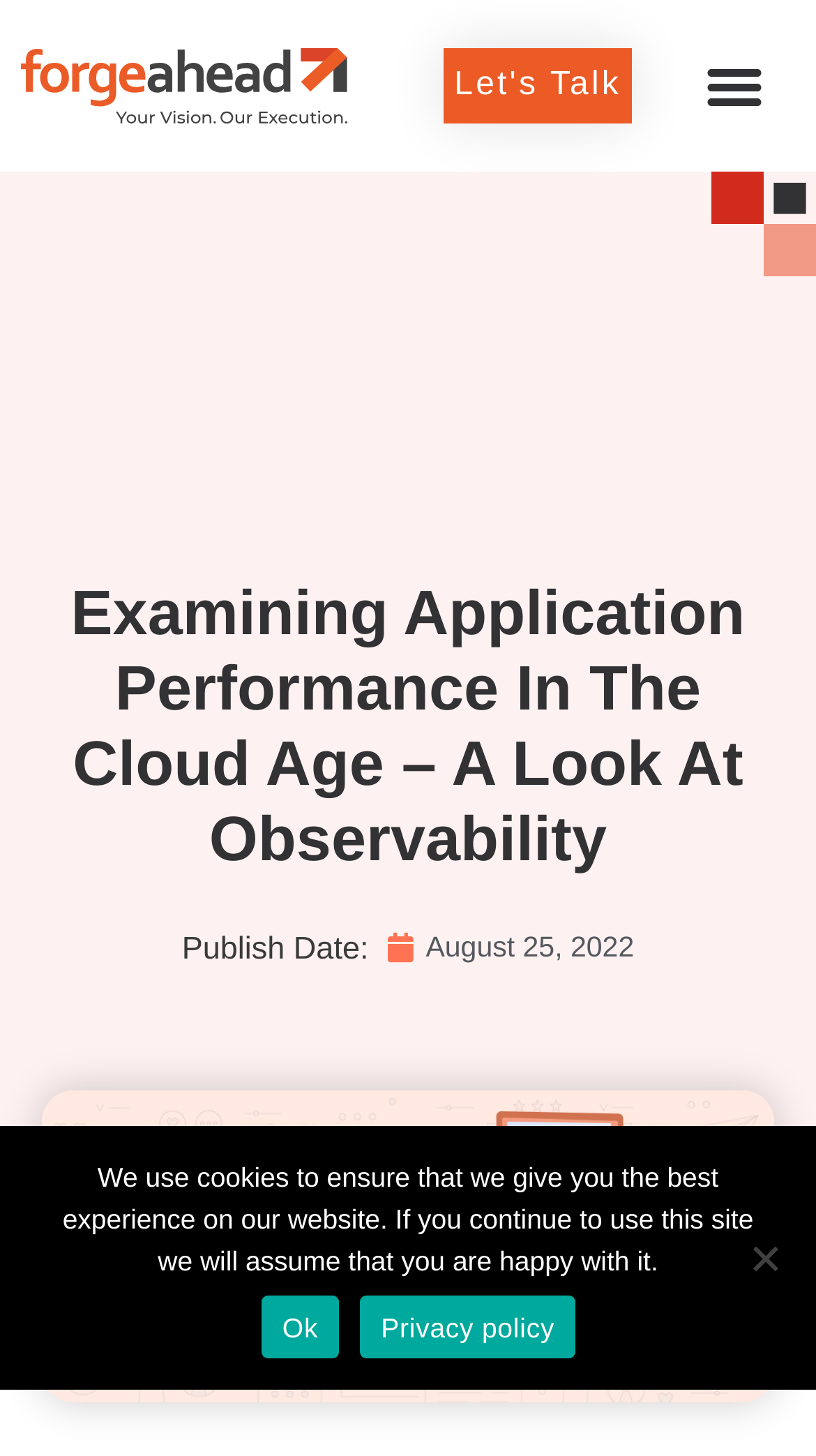Could you please study the image and provide a detailed answer to the question:
What is the name of the software development company?

The name of the software development company can be found in the top-left corner of the webpage, where there is a link with an image that says 'Forgeahead – Software Development Company'.